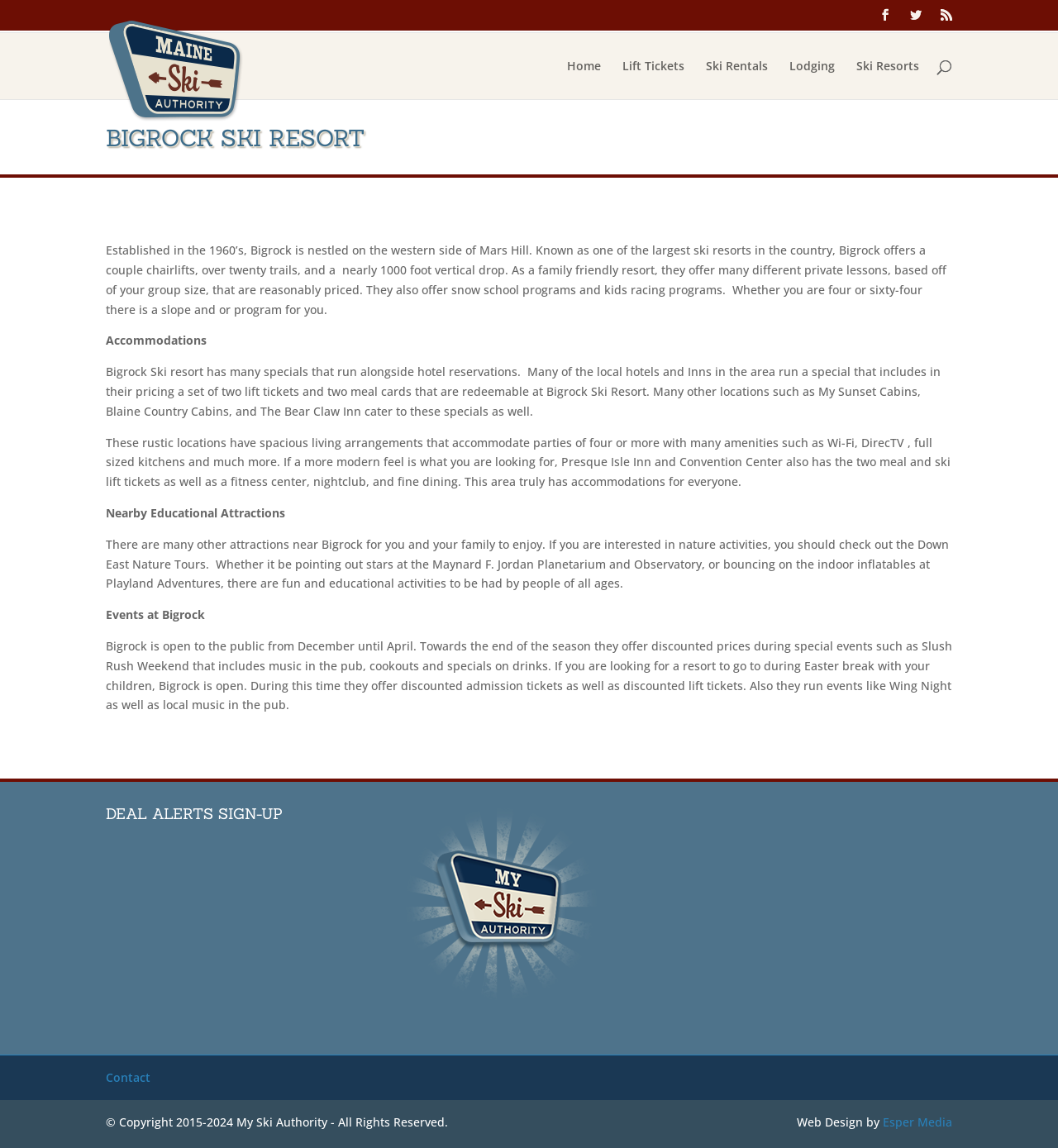Identify and provide the main heading of the webpage.

BIGROCK SKI RESORT